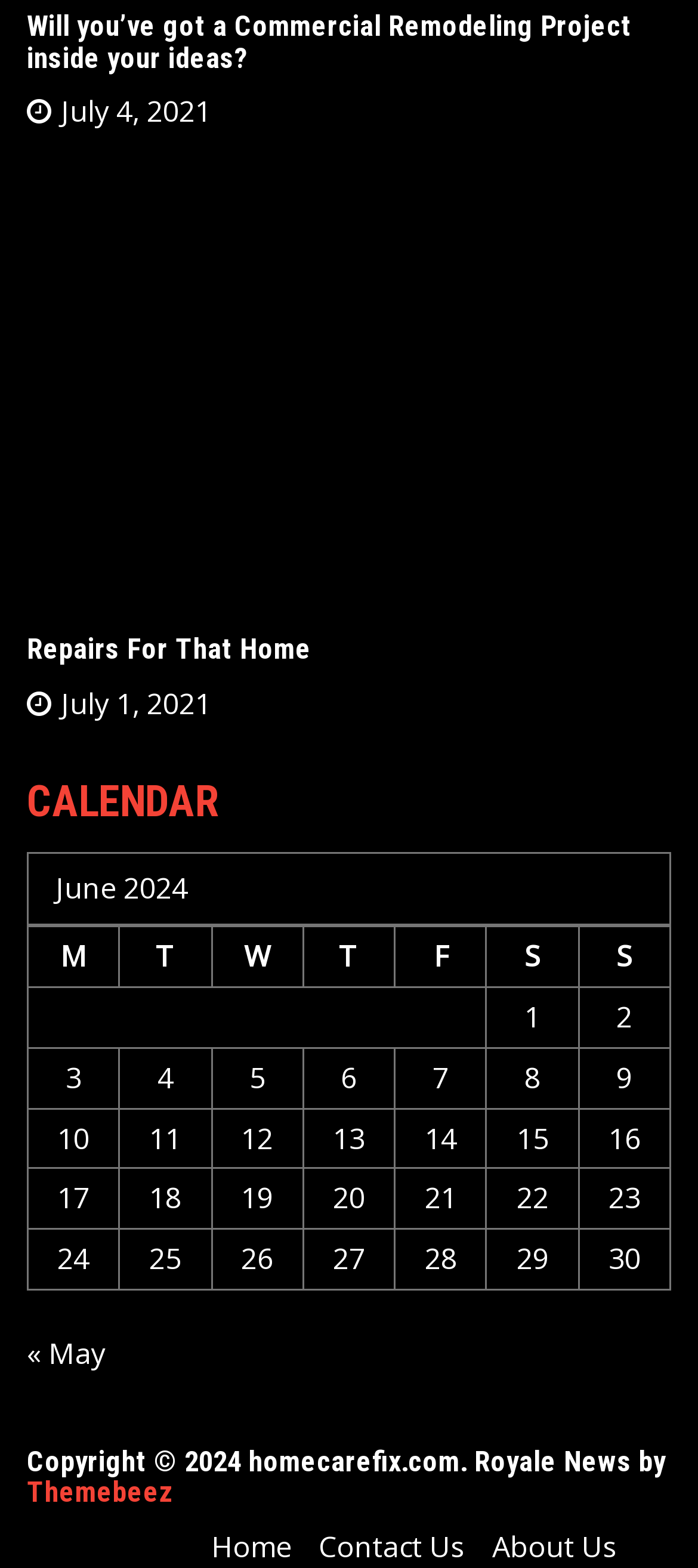Reply to the question with a single word or phrase:
What is the purpose of the table in the CALENDAR section?

To display a calendar for June 2024